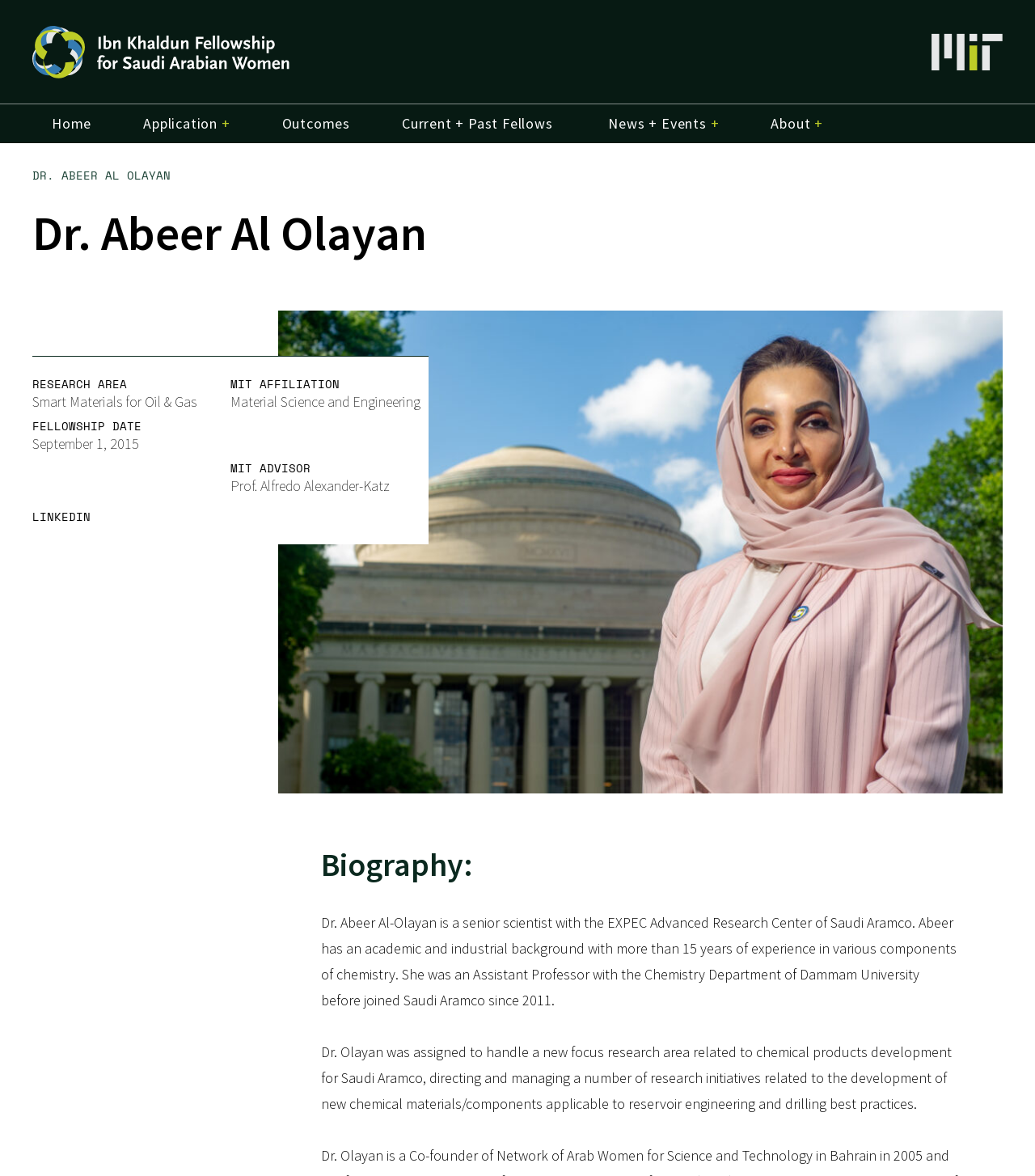Can you look at the image and give a comprehensive answer to the question:
What is Dr. Abeer Al-Olayan's research area?

The webpage provides a section on Dr. Abeer Al-Olayan's research area, which is specified as 'Smart Materials for Oil & Gas'.